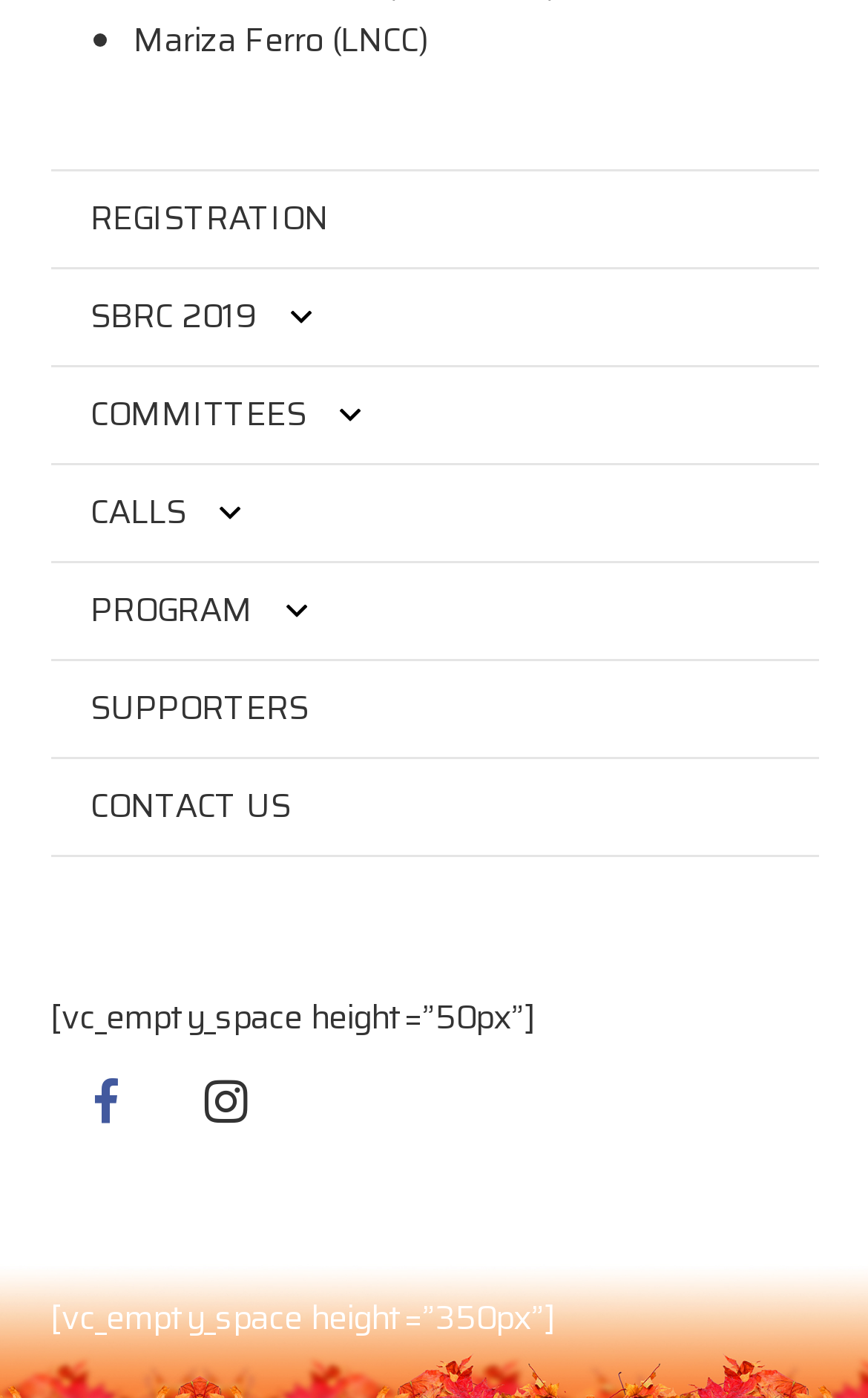Give the bounding box coordinates for the element described as: "name="keywords" placeholder="Start Your Search"".

None